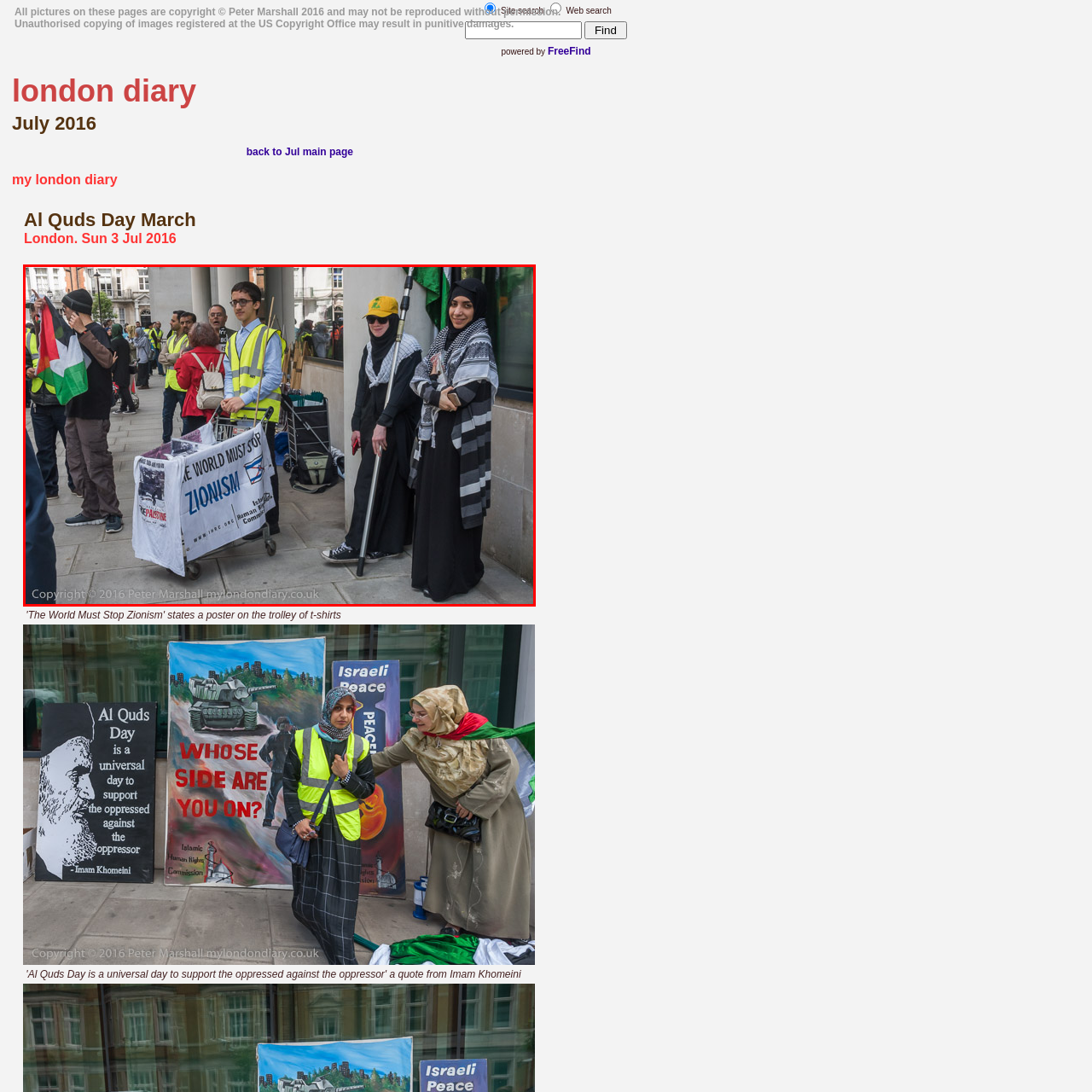Direct your attention to the image contained by the red frame and provide a detailed response to the following question, utilizing the visual data from the image:
What is written on the prominent banner?

The caption describes the scene in the foreground, where a participant stands beside a cart displaying a prominent banner. The caption explicitly states that the banner reads, 'THE WORLD MUST STOP ZIONISM'.